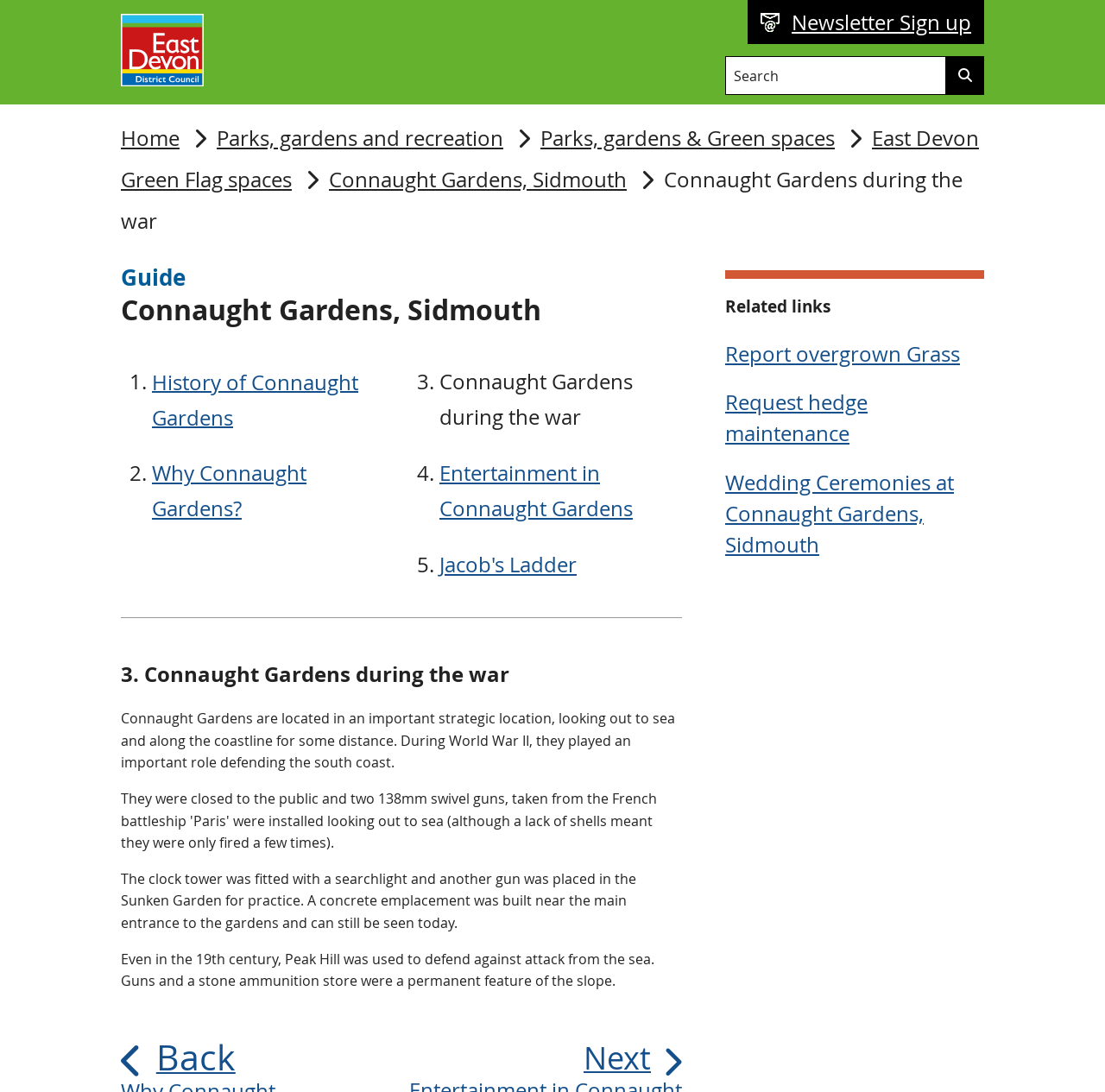Provide a one-word or short-phrase answer to the question:
What is the purpose of the clock tower during World War II?

Searchlight